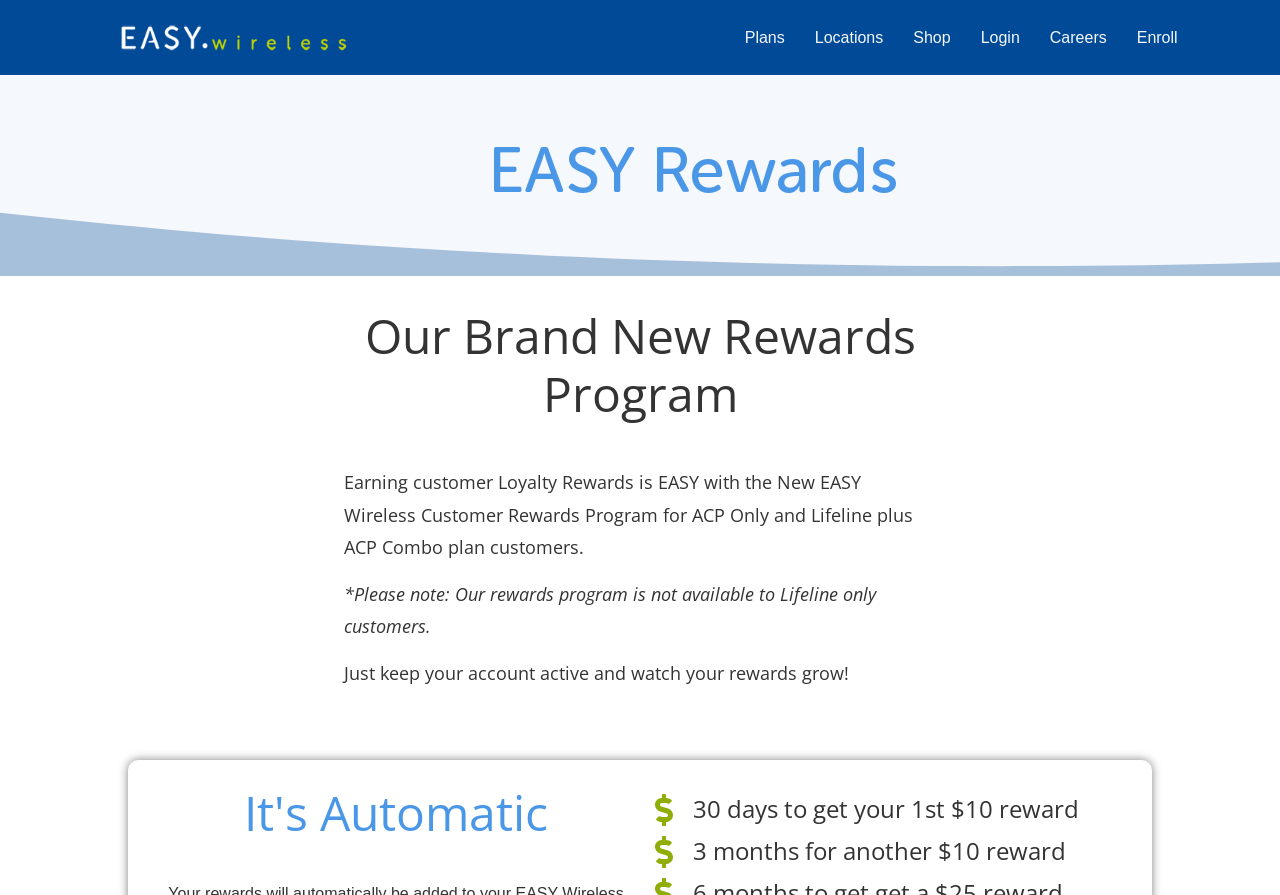What is required to earn rewards?
Look at the screenshot and respond with one word or a short phrase.

Keep account active